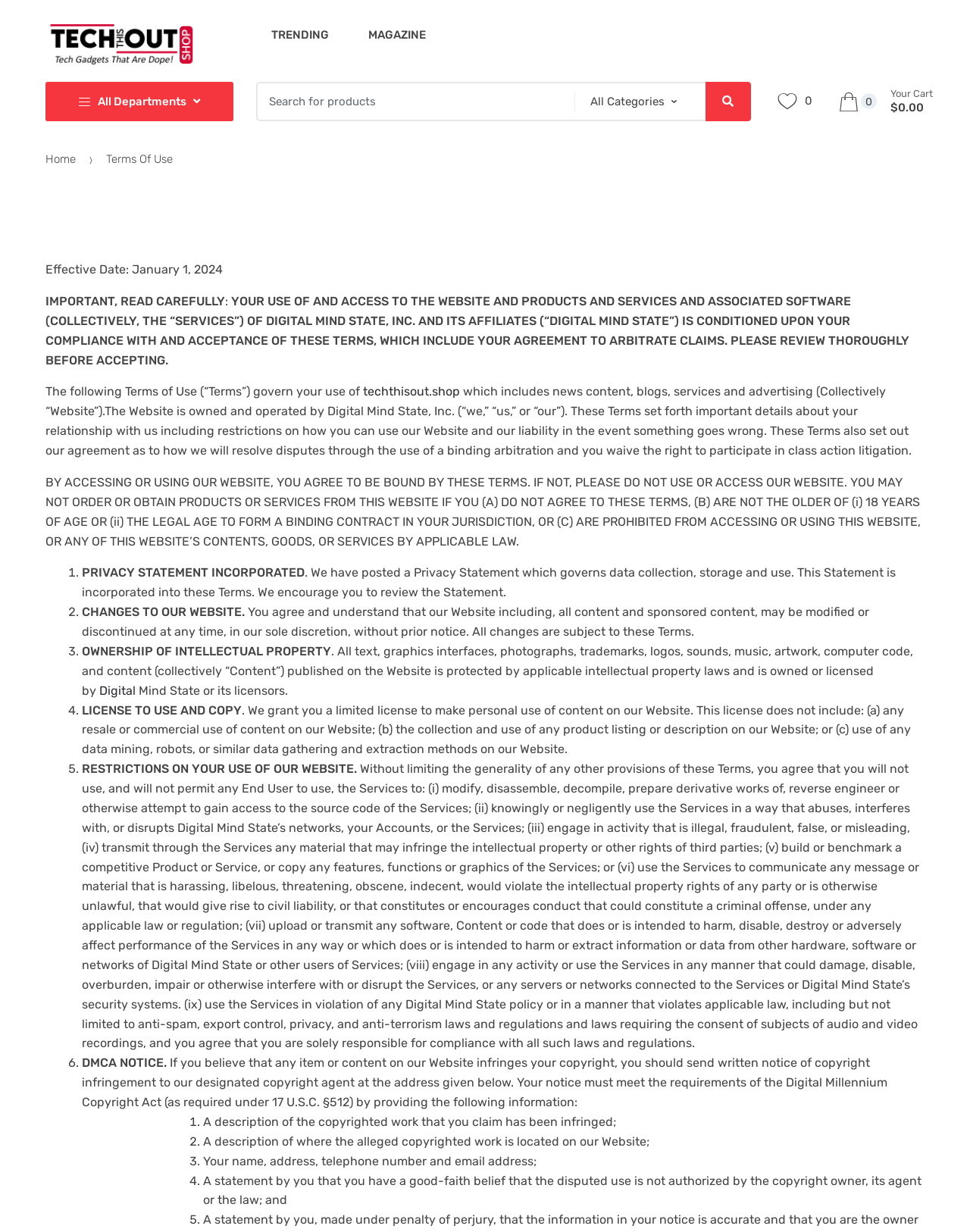Pinpoint the bounding box coordinates of the clickable area needed to execute the instruction: "Click on the 'techthisout.shop' link". The coordinates should be specified as four float numbers between 0 and 1, i.e., [left, top, right, bottom].

[0.374, 0.312, 0.474, 0.324]